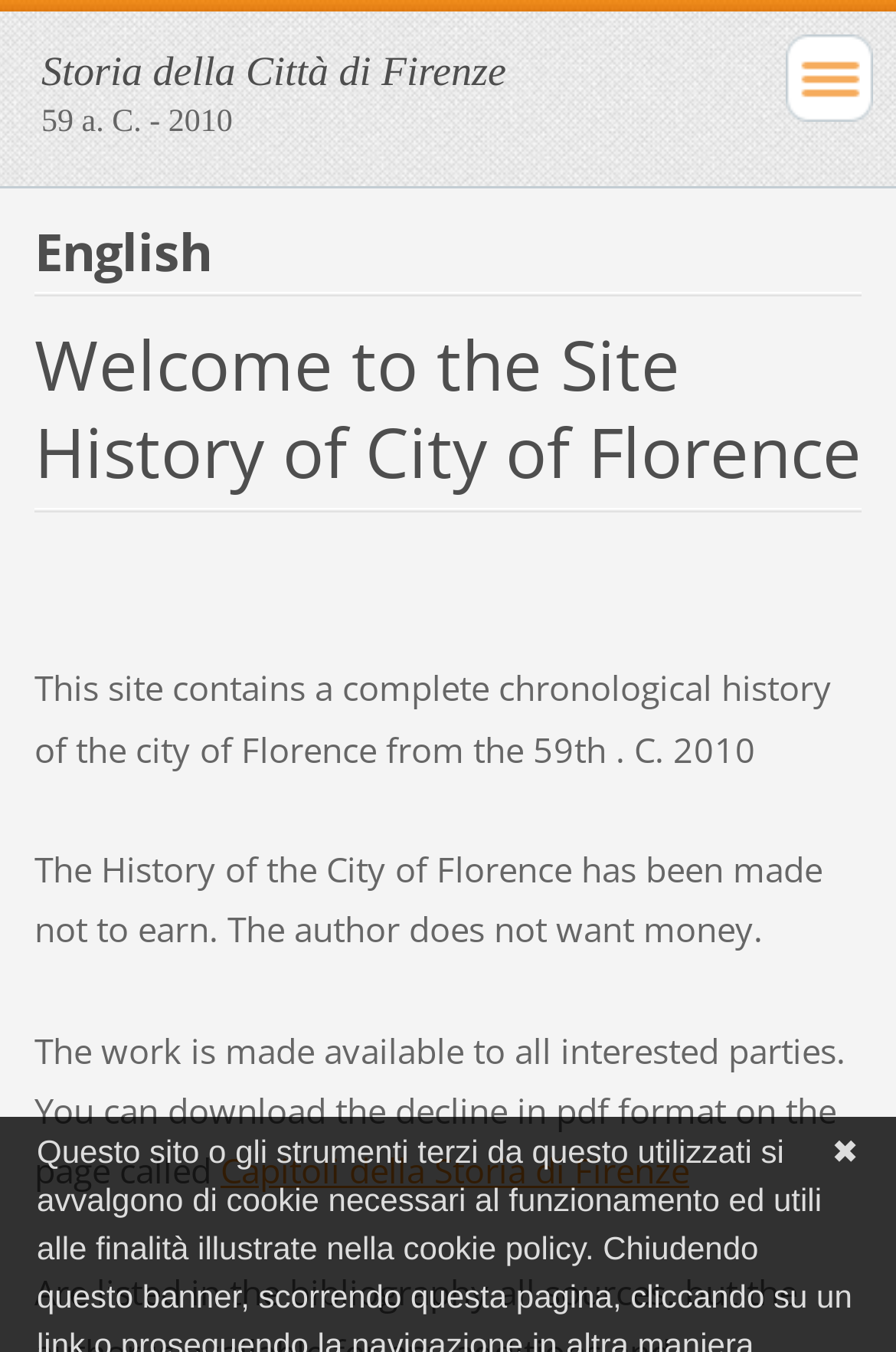Give a concise answer using one word or a phrase to the following question:
What format are the files available for download?

pdf